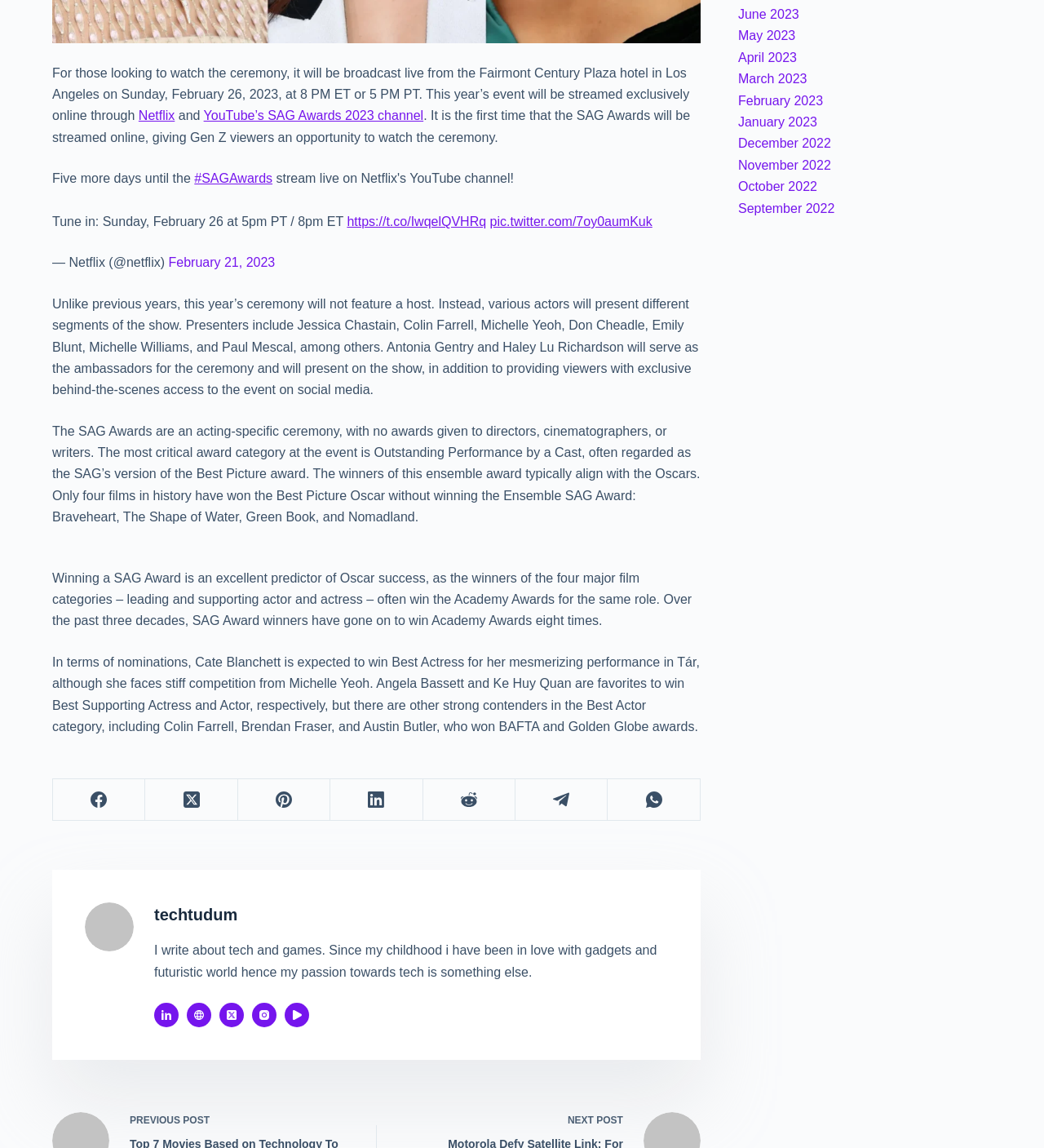What is the name of the actress who is expected to win Best Actress for her performance in Tár?
We need a detailed and meticulous answer to the question.

The name of the actress who is expected to win Best Actress for her performance in Tár can be found in the text 'Cate Blanchett is expected to win Best Actress for her mesmerizing performance in Tár' which is located in the StaticText element.